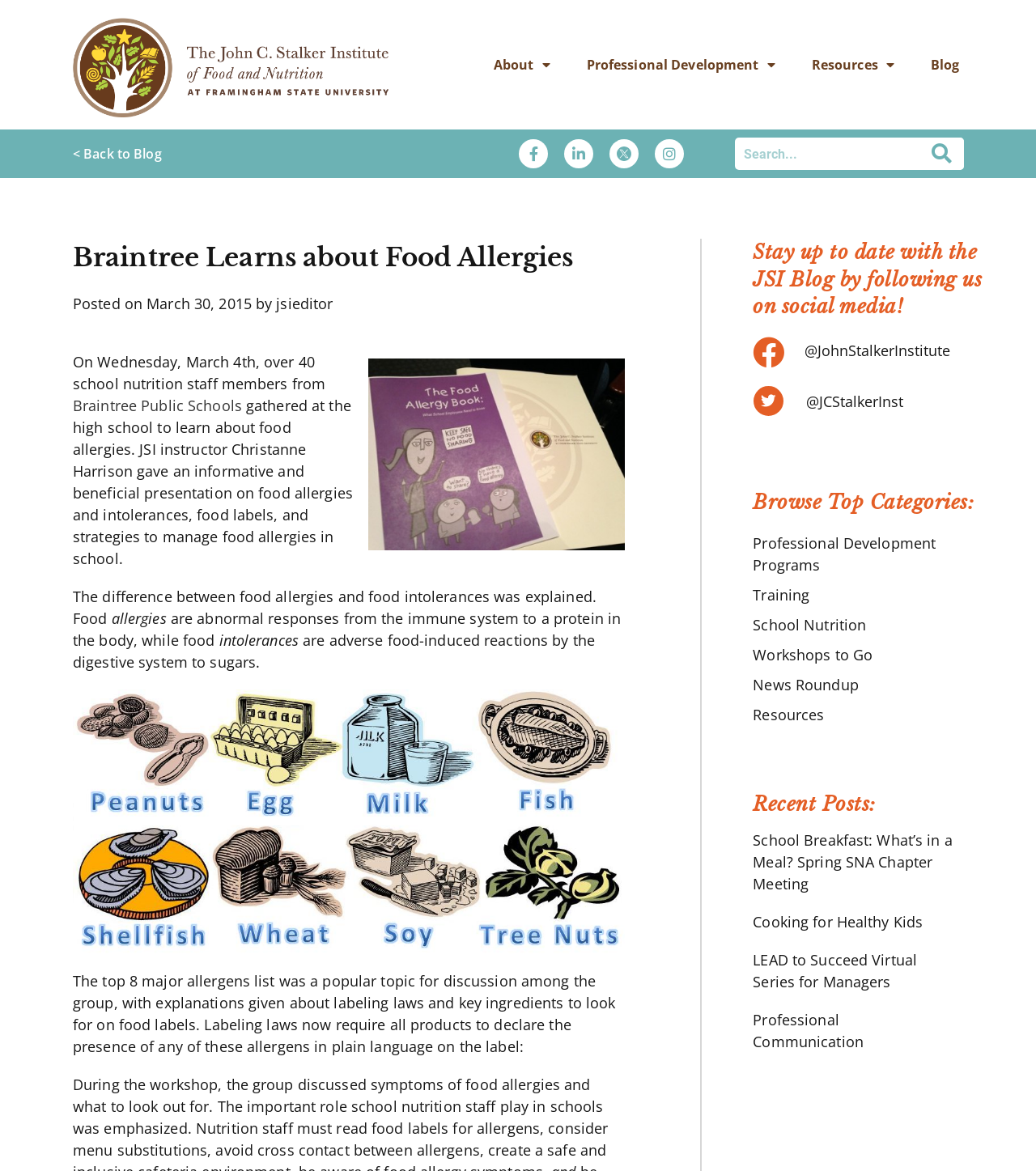What is the name of the institute mentioned on the webpage?
Use the screenshot to answer the question with a single word or phrase.

John C. Stalker Institute